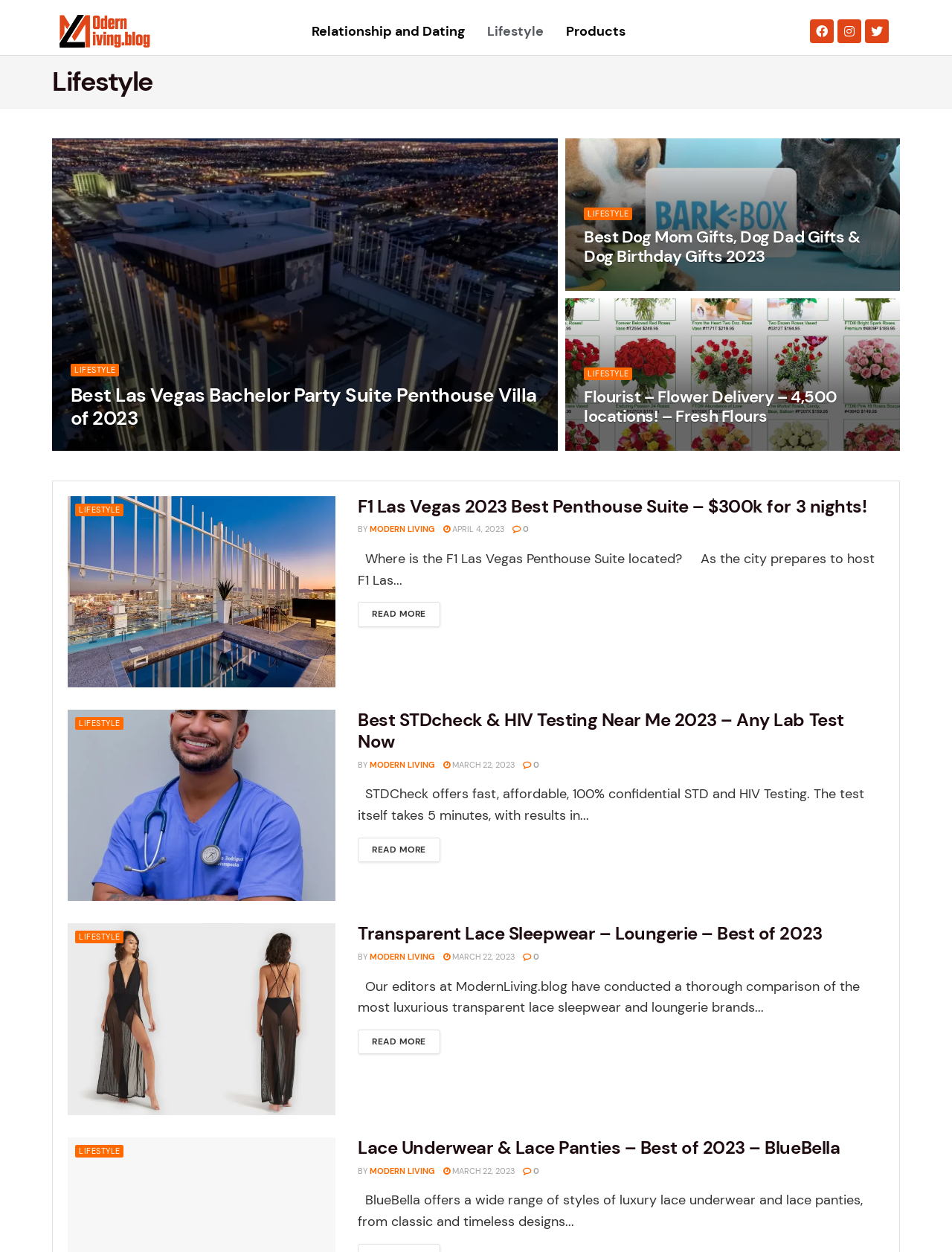Please predict the bounding box coordinates (top-left x, top-left y, bottom-right x, bottom-right y) for the UI element in the screenshot that fits the description: parent_node: LIFESTYLE

[0.071, 0.567, 0.352, 0.72]